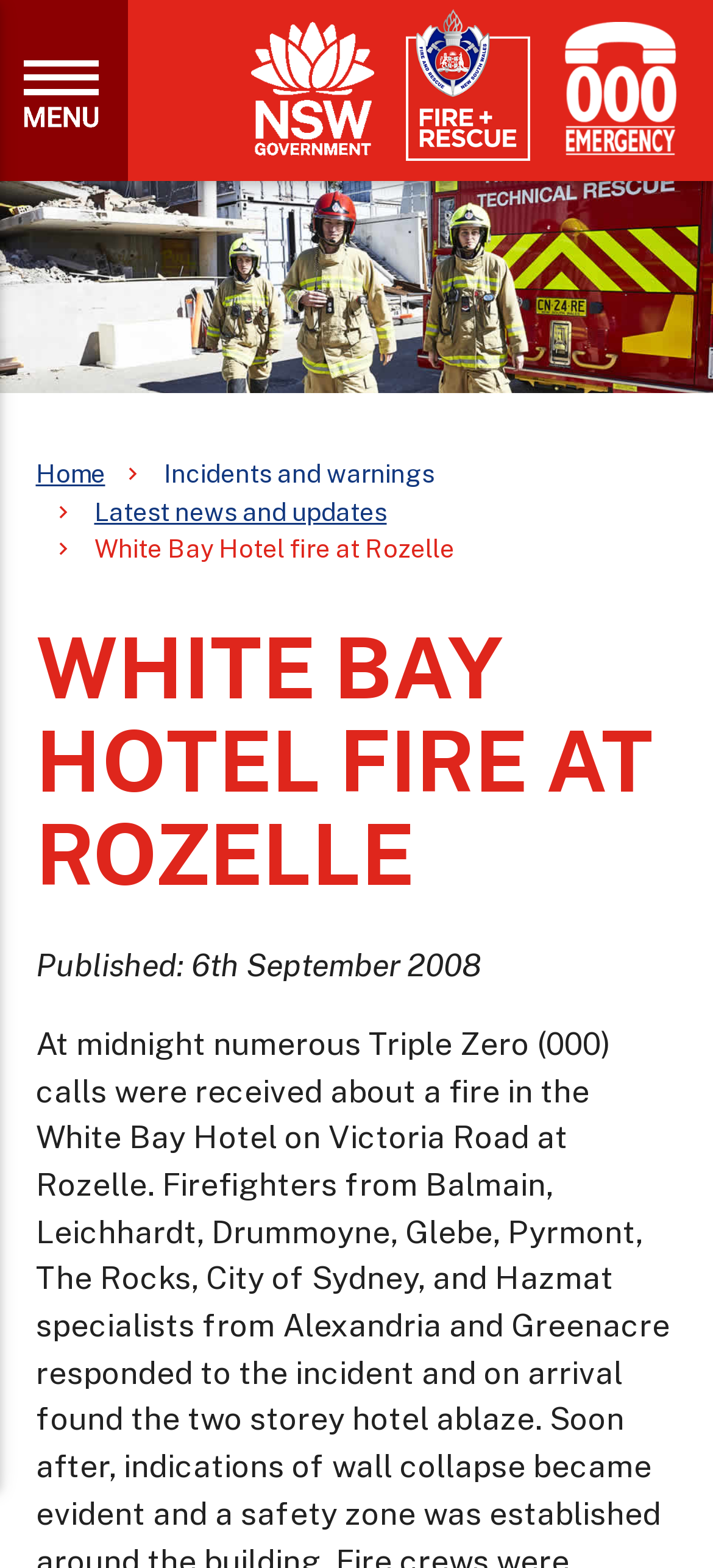What is the name of the hotel on fire?
Please answer the question as detailed as possible based on the image.

I found the answer by looking at the StaticText element with the text 'White Bay Hotel fire at Rozelle' and extracting the hotel name from it.